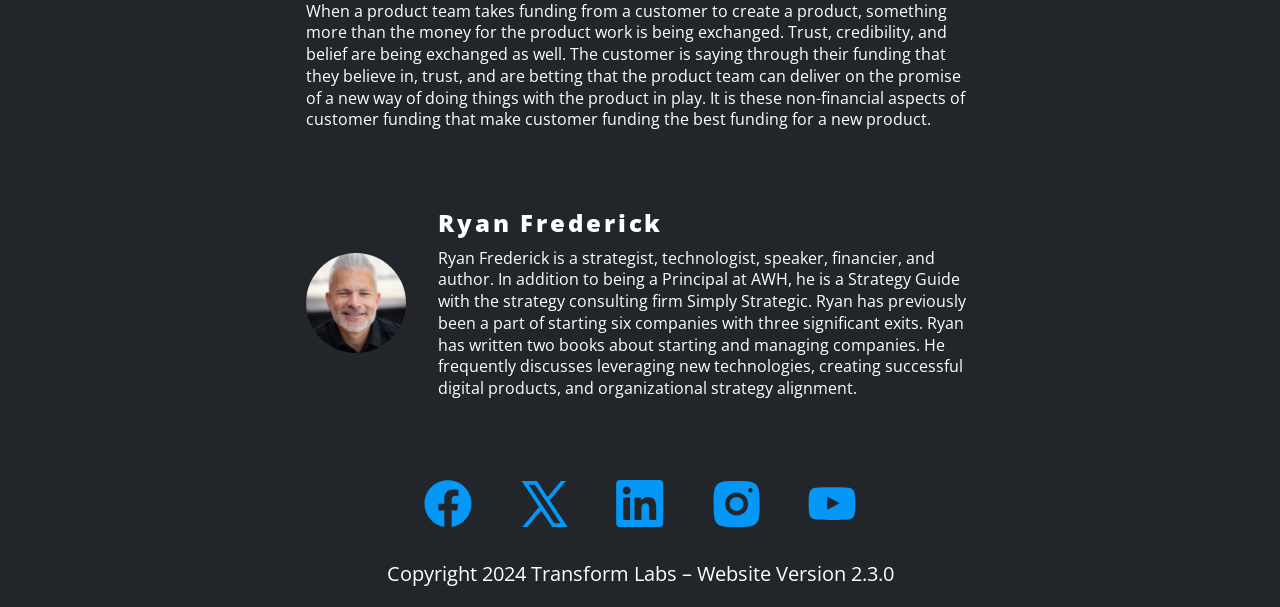What is the name of the strategy consulting firm Ryan Frederick is associated with?
Provide a one-word or short-phrase answer based on the image.

Simply Strategic